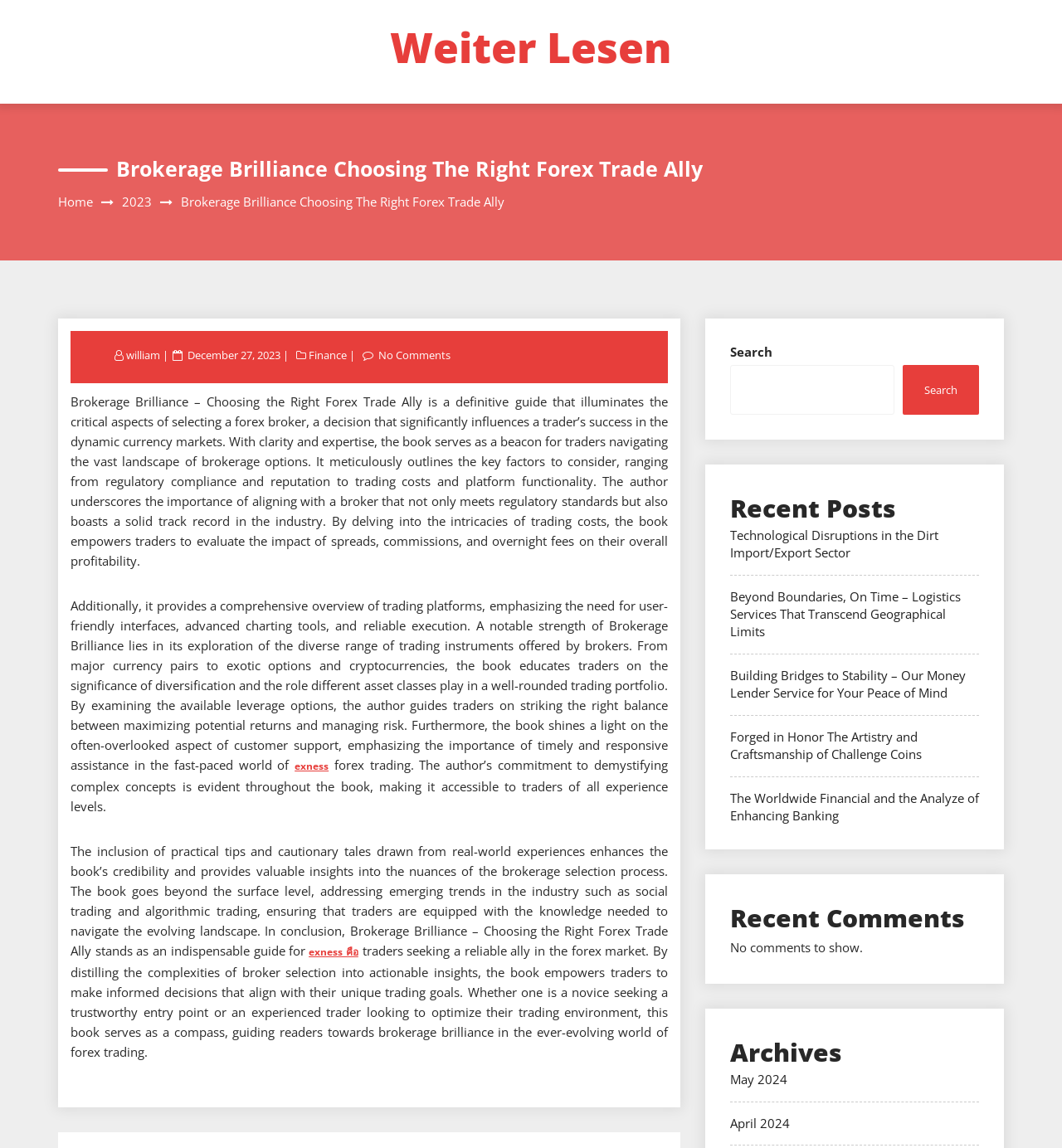Please identify the bounding box coordinates of the element I need to click to follow this instruction: "Explore the 'Recent Posts' section".

[0.688, 0.426, 0.922, 0.459]